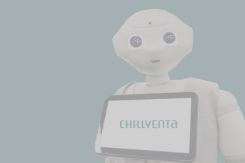What is the background color of the image?
Please answer the question with a detailed and comprehensive explanation.

The background of the image is a soft, calming shade of light blue, which complements the robot's friendly appearance and creates a soothing atmosphere.